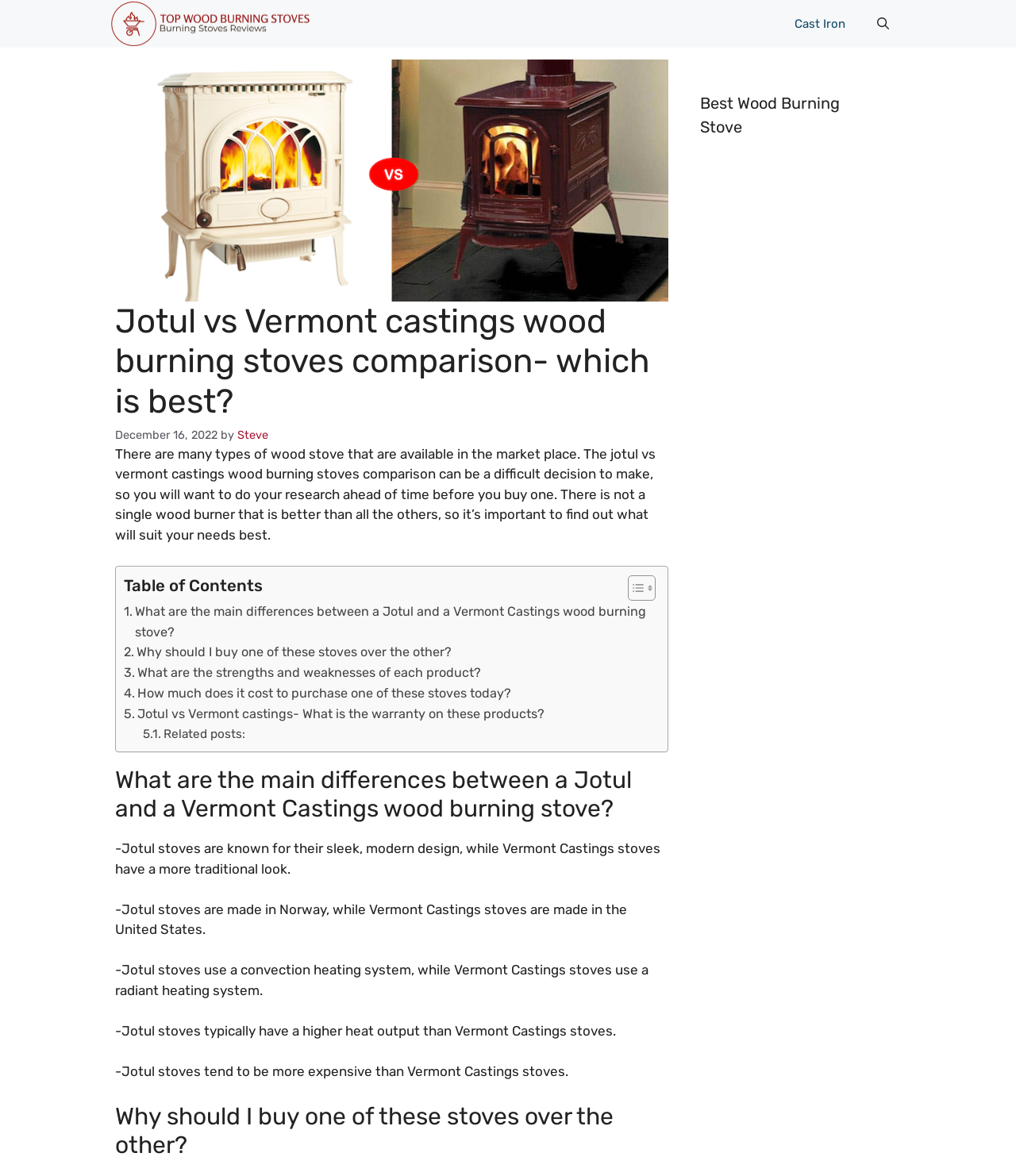Use a single word or phrase to answer the following:
Where are Jotul stoves made?

Norway